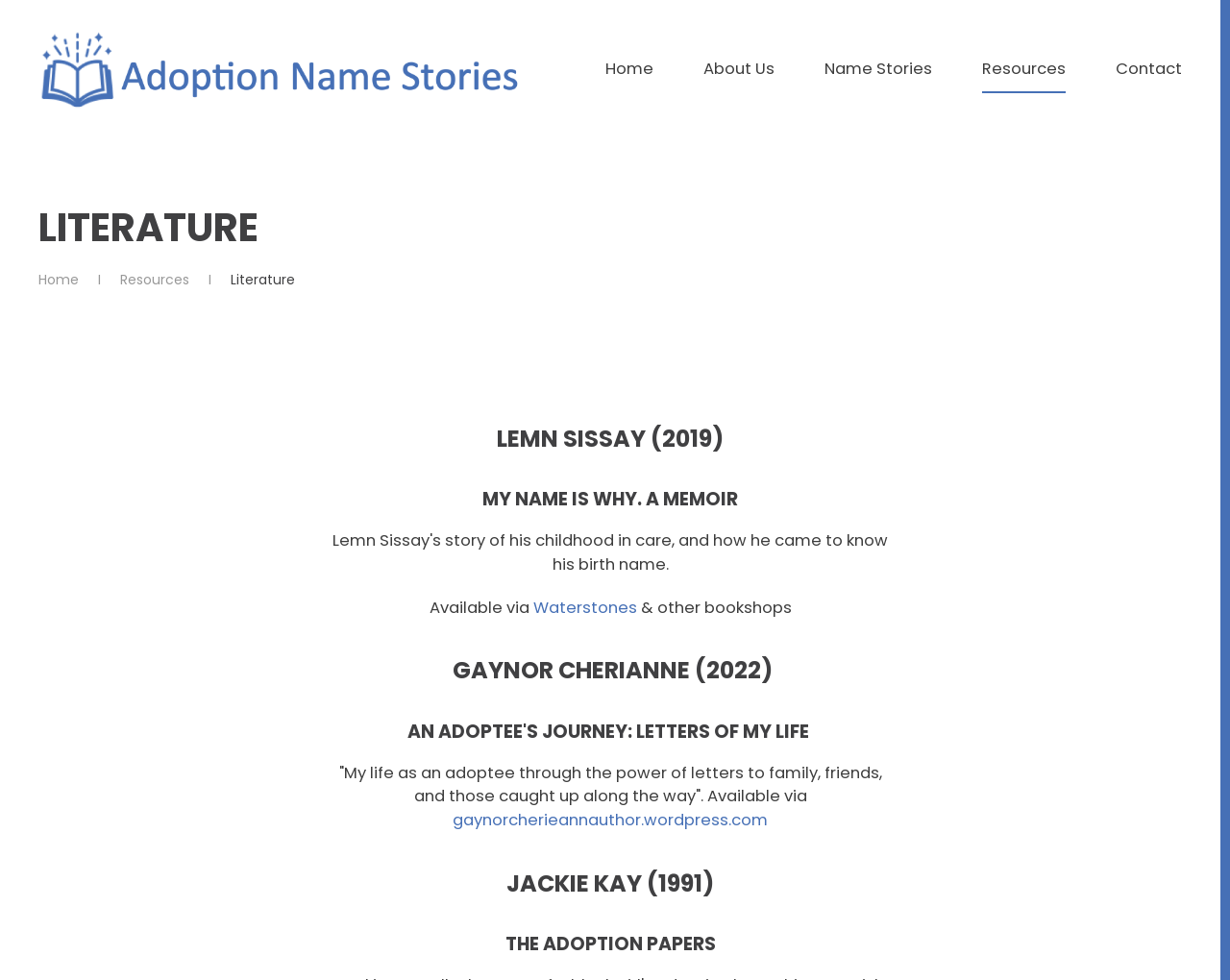Determine the bounding box for the UI element as described: "Resources". The coordinates should be represented as four float numbers between 0 and 1, formatted as [left, top, right, bottom].

[0.798, 0.032, 0.866, 0.11]